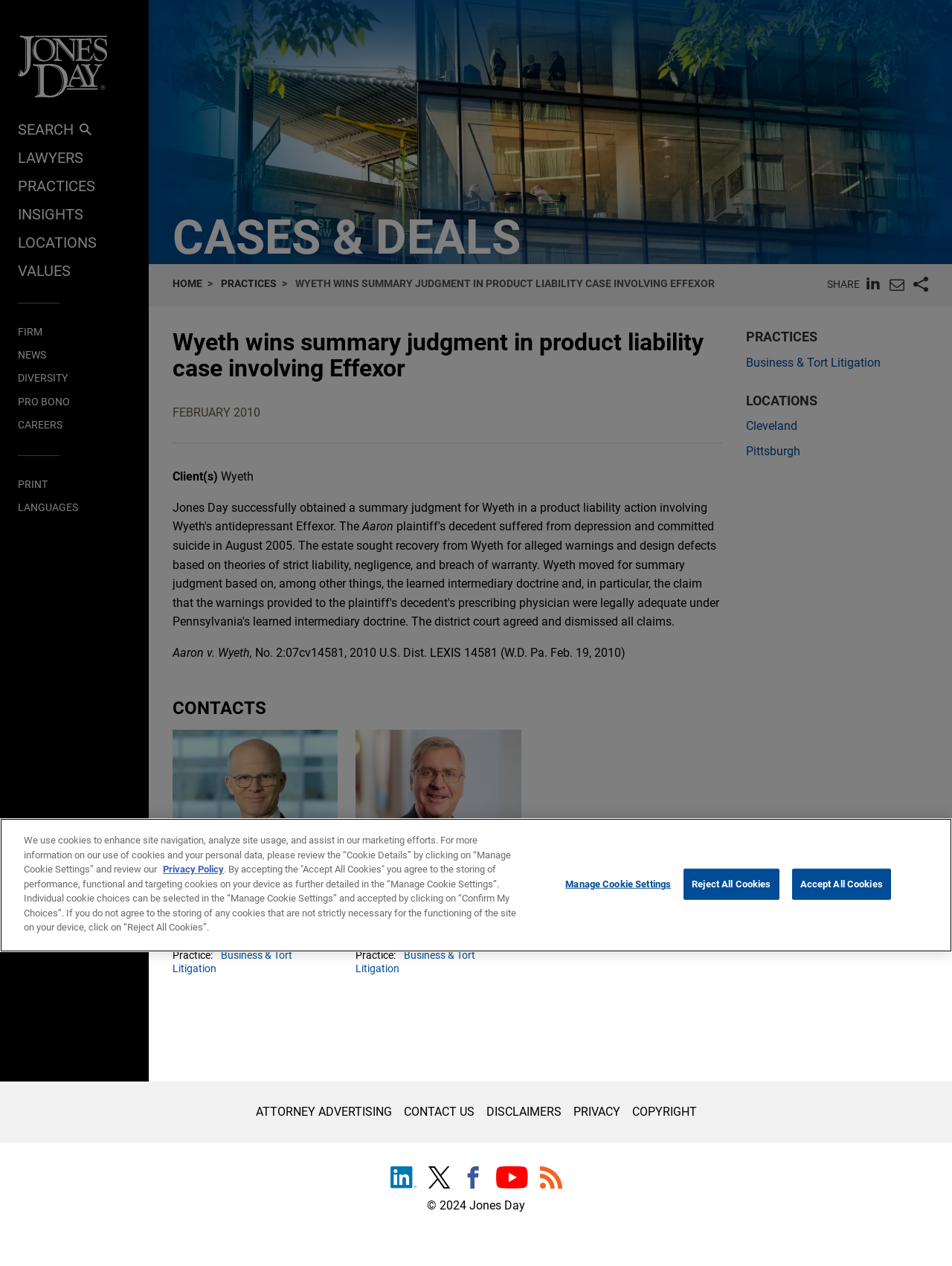Determine the bounding box coordinates for the clickable element to execute this instruction: "Click the SEARCH button". Provide the coordinates as four float numbers between 0 and 1, i.e., [left, top, right, bottom].

[0.019, 0.096, 0.096, 0.108]